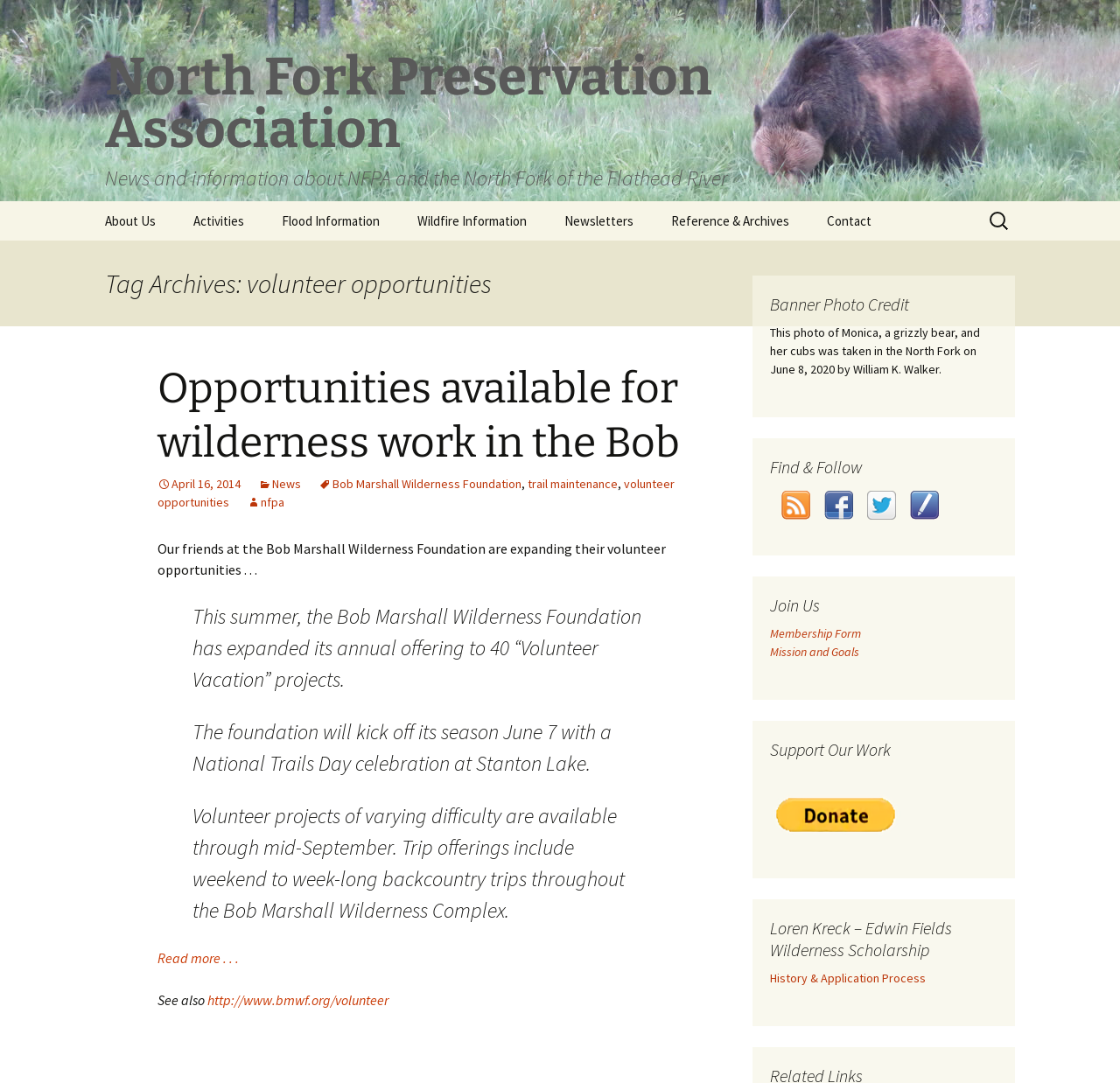How many links are there in the 'Find & Follow' section?
Based on the visual, give a brief answer using one word or a short phrase.

4